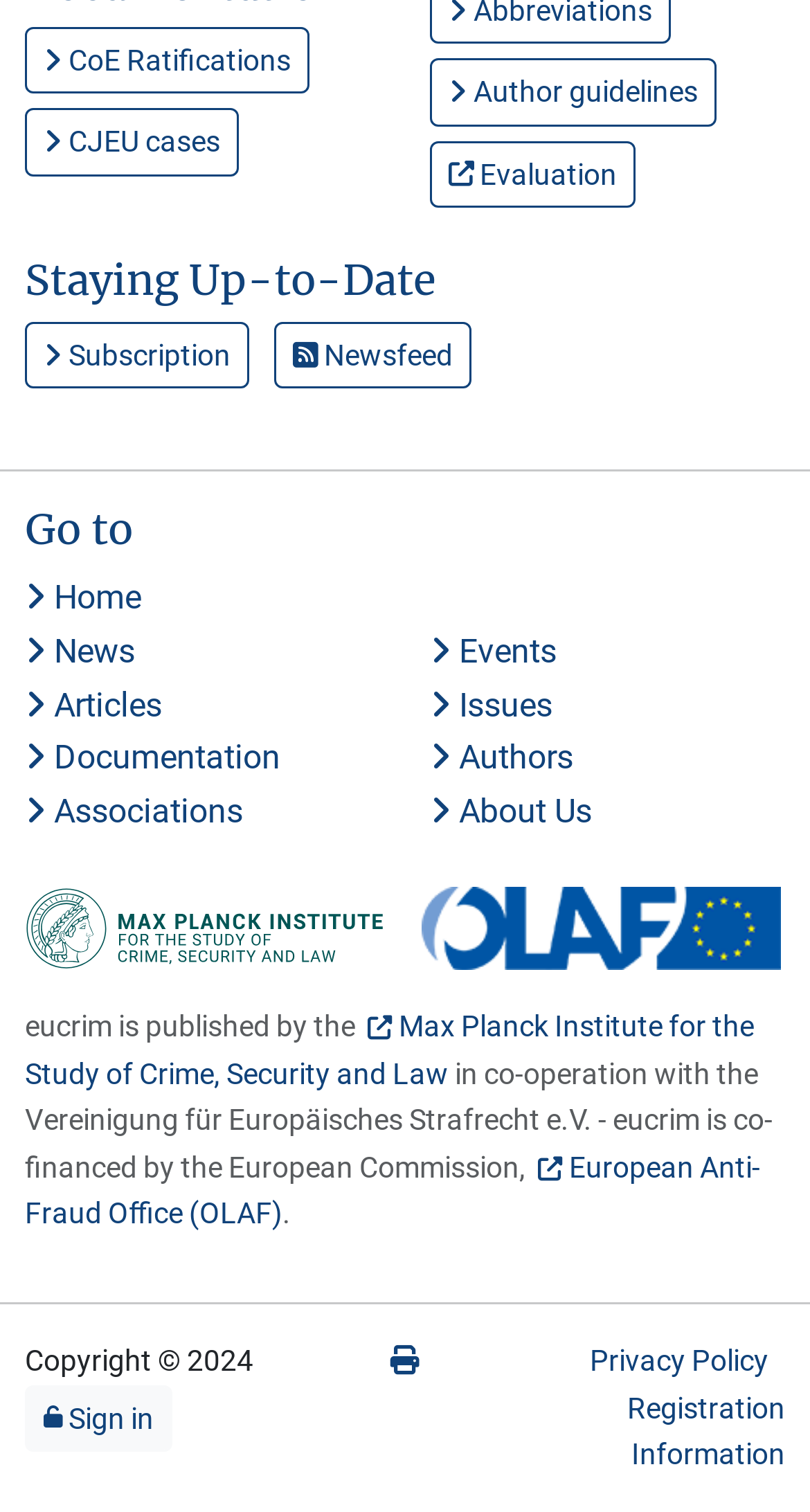What is the name of the institute publishing eucrim?
Using the visual information from the image, give a one-word or short-phrase answer.

Max Planck Institute